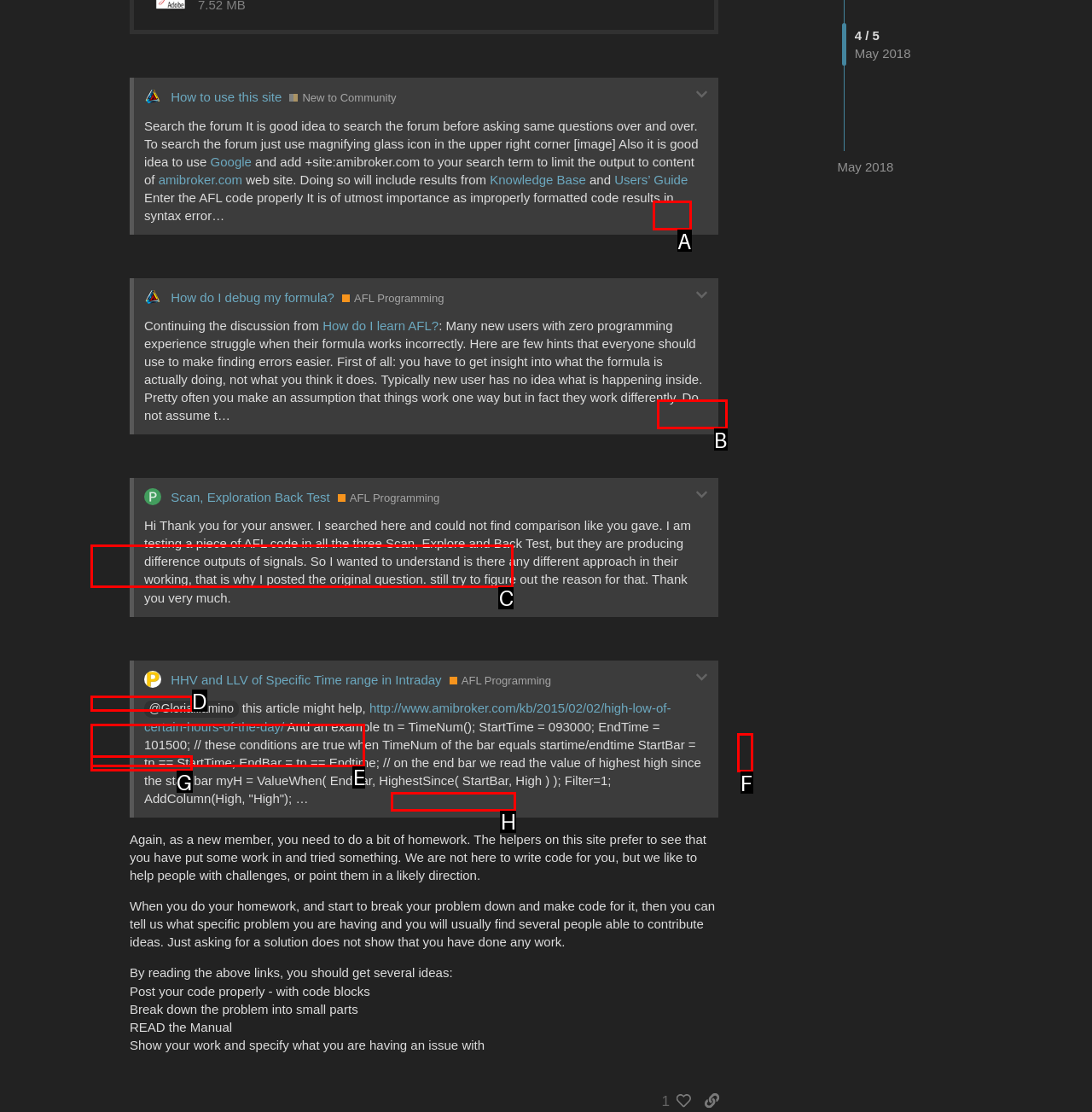Identify the HTML element that matches the description: Reply. Provide the letter of the correct option from the choices.

B